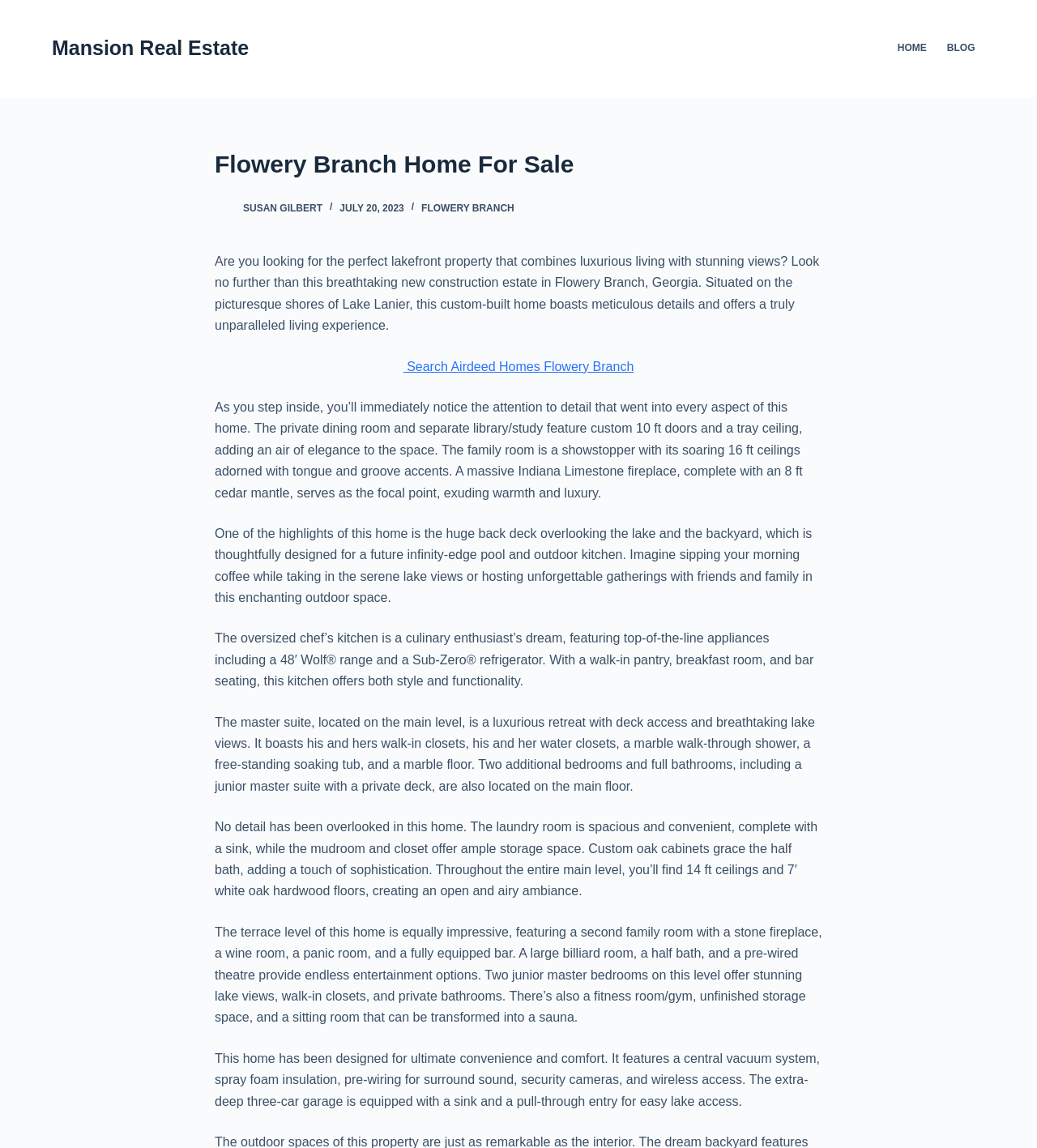What is the location of the mansion?
Provide a detailed and extensive answer to the question.

I determined the location of the mansion by reading the text in the header section, which mentions 'Flowery Branch Home For Sale' and later describes the property as being situated on the shores of Lake Lanier in Flowery Branch, Georgia.